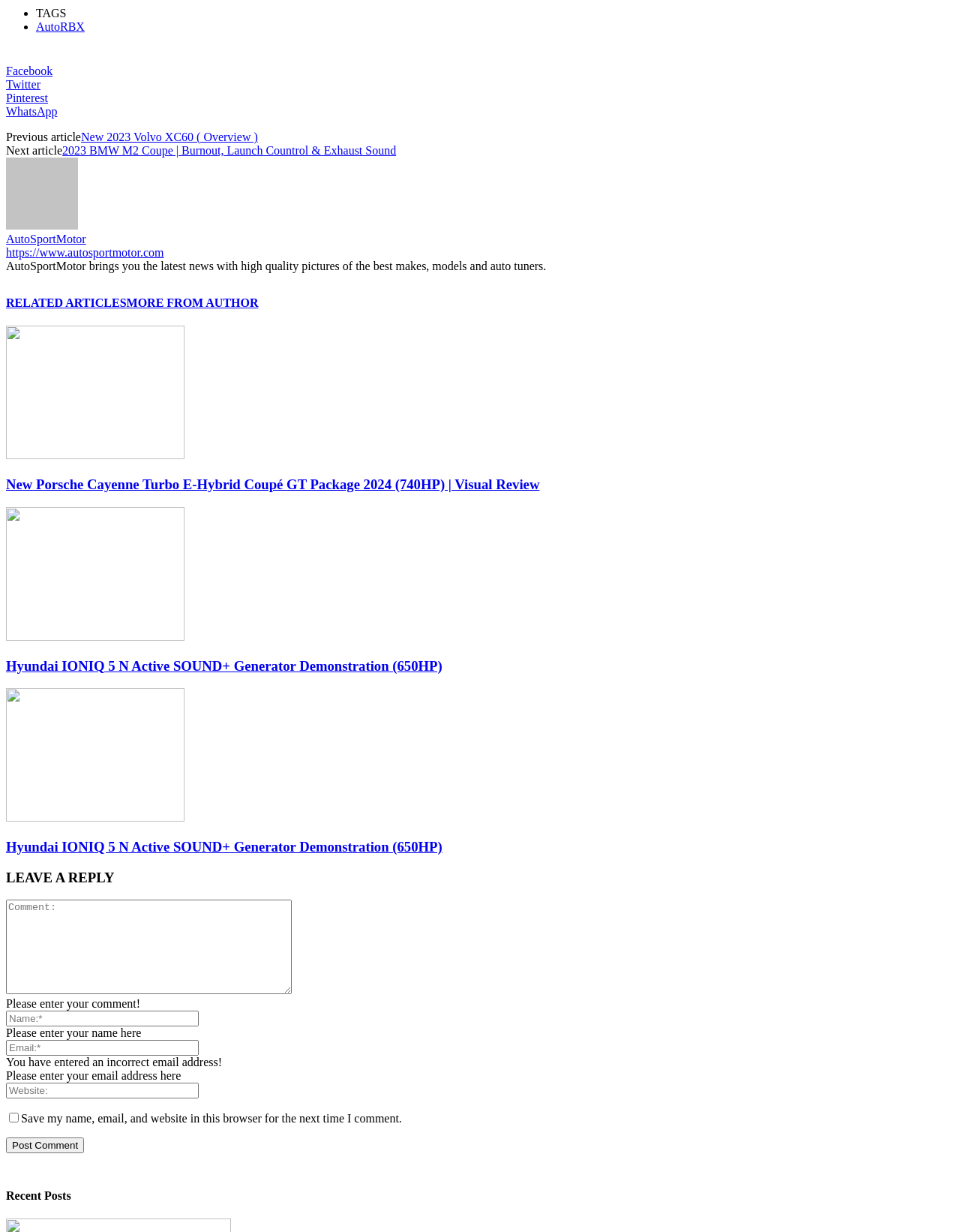Pinpoint the bounding box coordinates of the clickable area necessary to execute the following instruction: "View the article about Hyundai IONIQ 5 N Active SOUND+ Generator Demonstration". The coordinates should be given as four float numbers between 0 and 1, namely [left, top, right, bottom].

[0.006, 0.511, 0.192, 0.522]